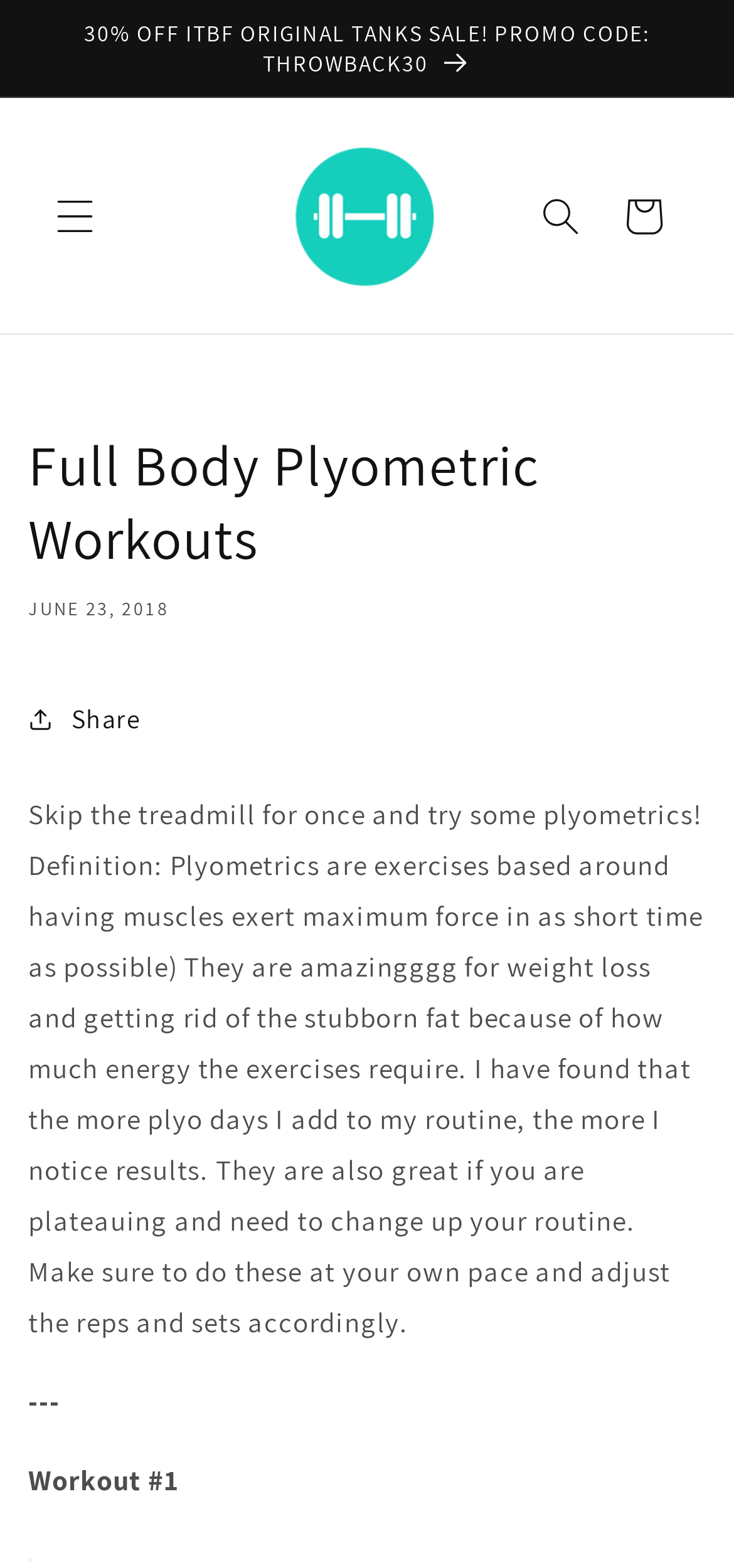Find the primary header on the webpage and provide its text.

Full Body Plyometric Workouts